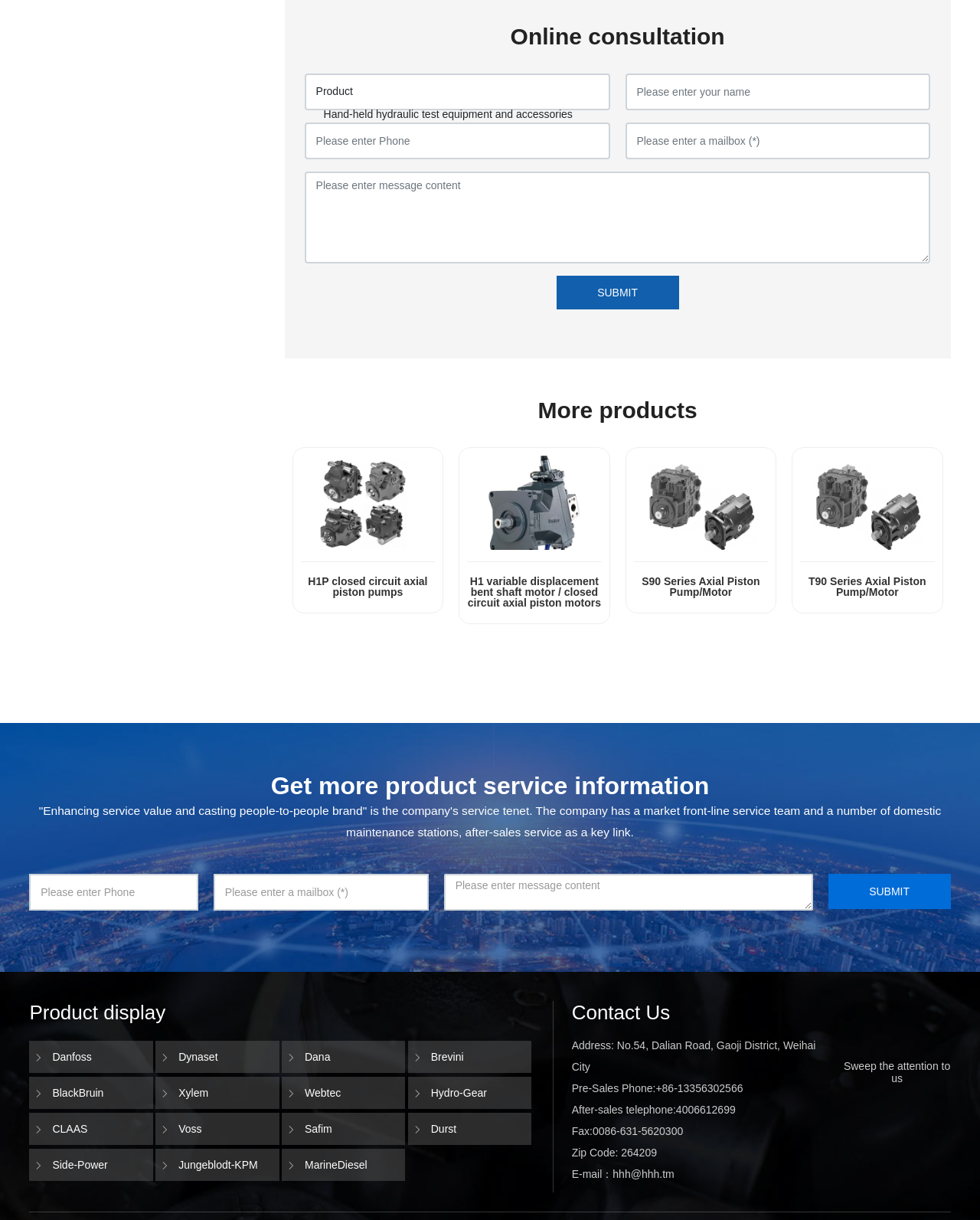Identify the bounding box coordinates for the element that needs to be clicked to fulfill this instruction: "Click on CODE 11.59". Provide the coordinates in the format of four float numbers between 0 and 1: [left, top, right, bottom].

None